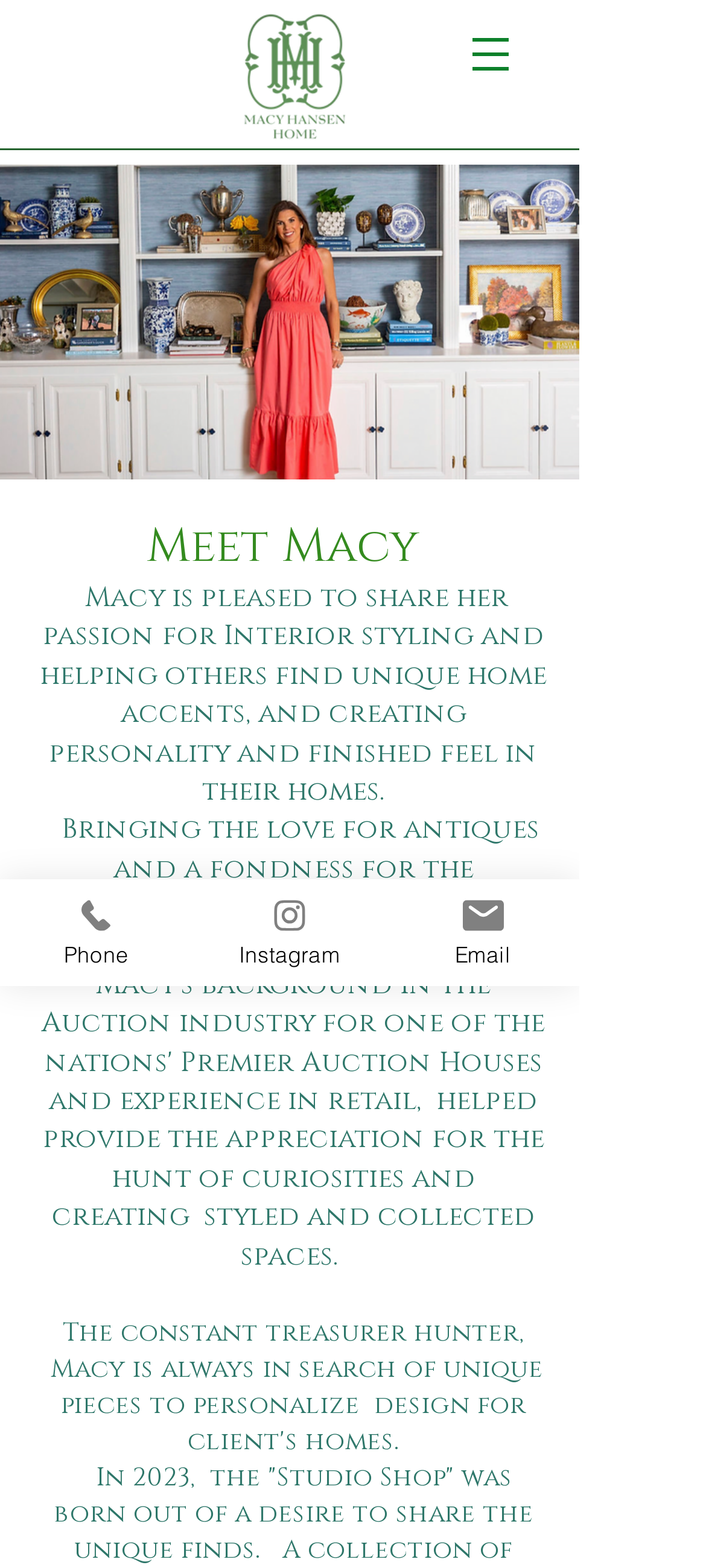Provide a brief response in the form of a single word or phrase:
What is the name of Macy's shop?

Studio Shop